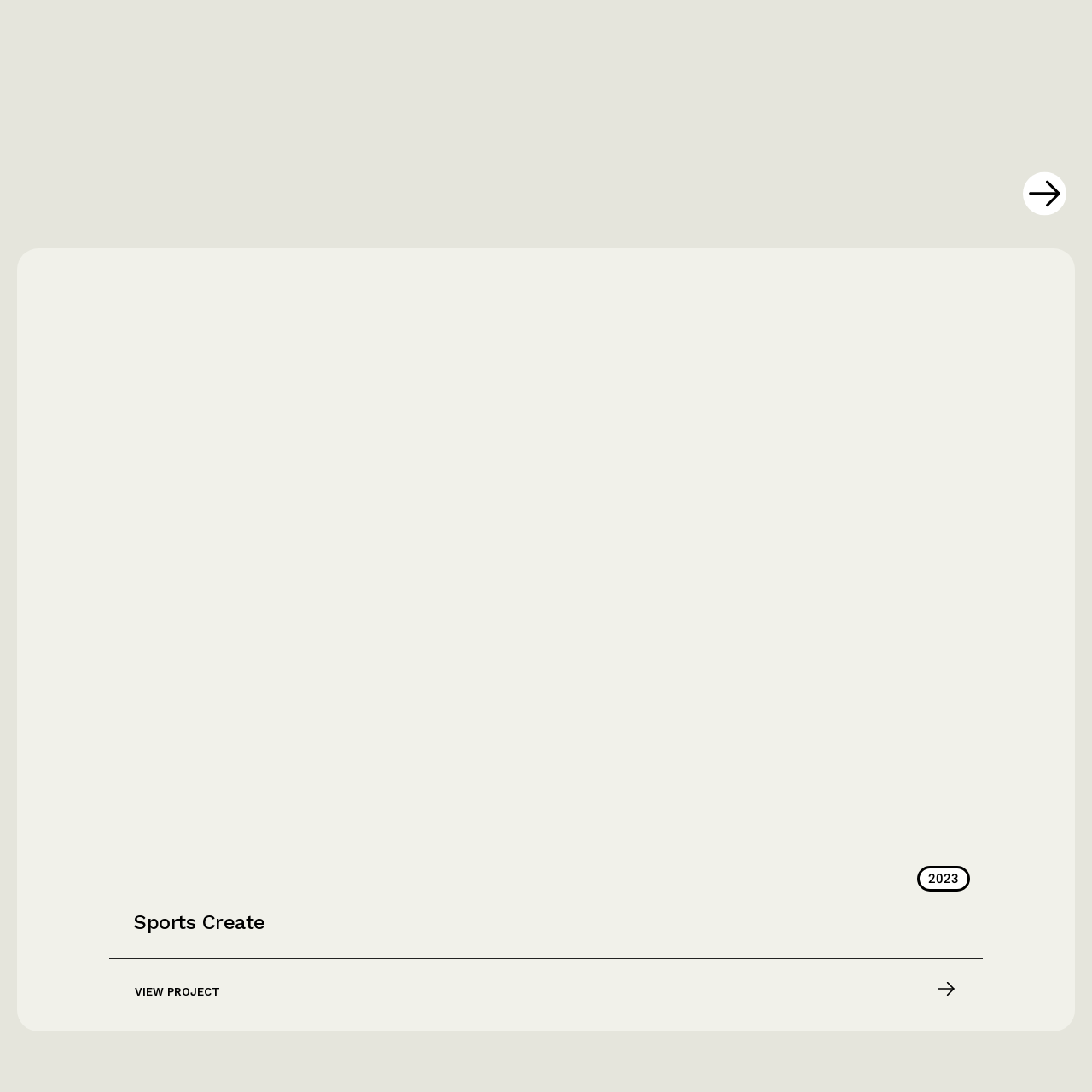Describe extensively the image that is situated inside the red border.

The image depicts a logo or emblem related to a sports management website, titled "Web design - Sports Management Website." Its streamlined design likely implies a modern and professional approach to sports management, suggesting an emphasis on innovation and functionality. The image is part of a wider presentation or portfolio showcasing sports-related projects and includes links to further information and project details, indicating opportunities for engagement or exploration of the services offered within the sports management sector.